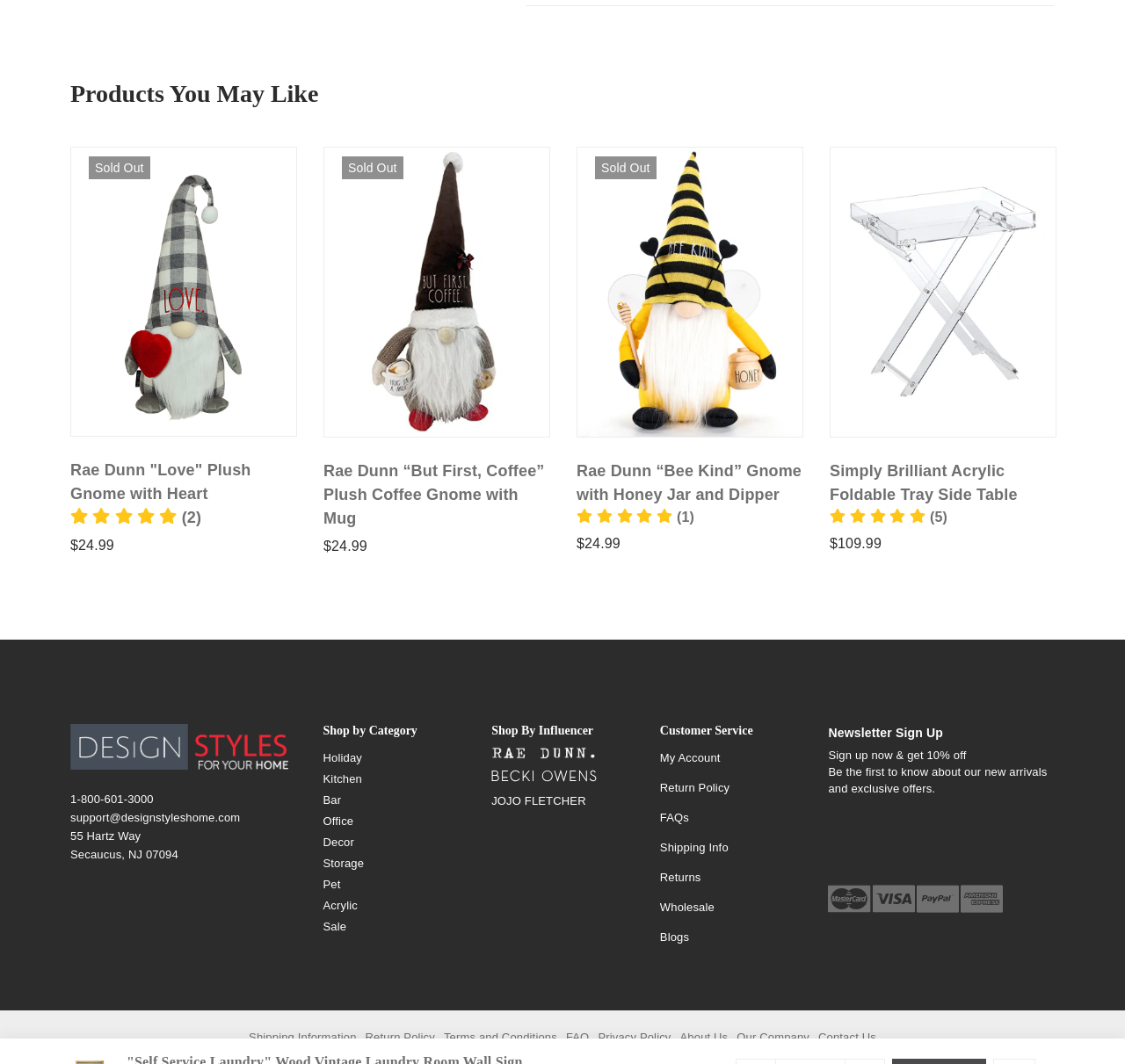Specify the bounding box coordinates of the element's region that should be clicked to achieve the following instruction: "Check the 'Breaking News' section". The bounding box coordinates consist of four float numbers between 0 and 1, in the format [left, top, right, bottom].

None